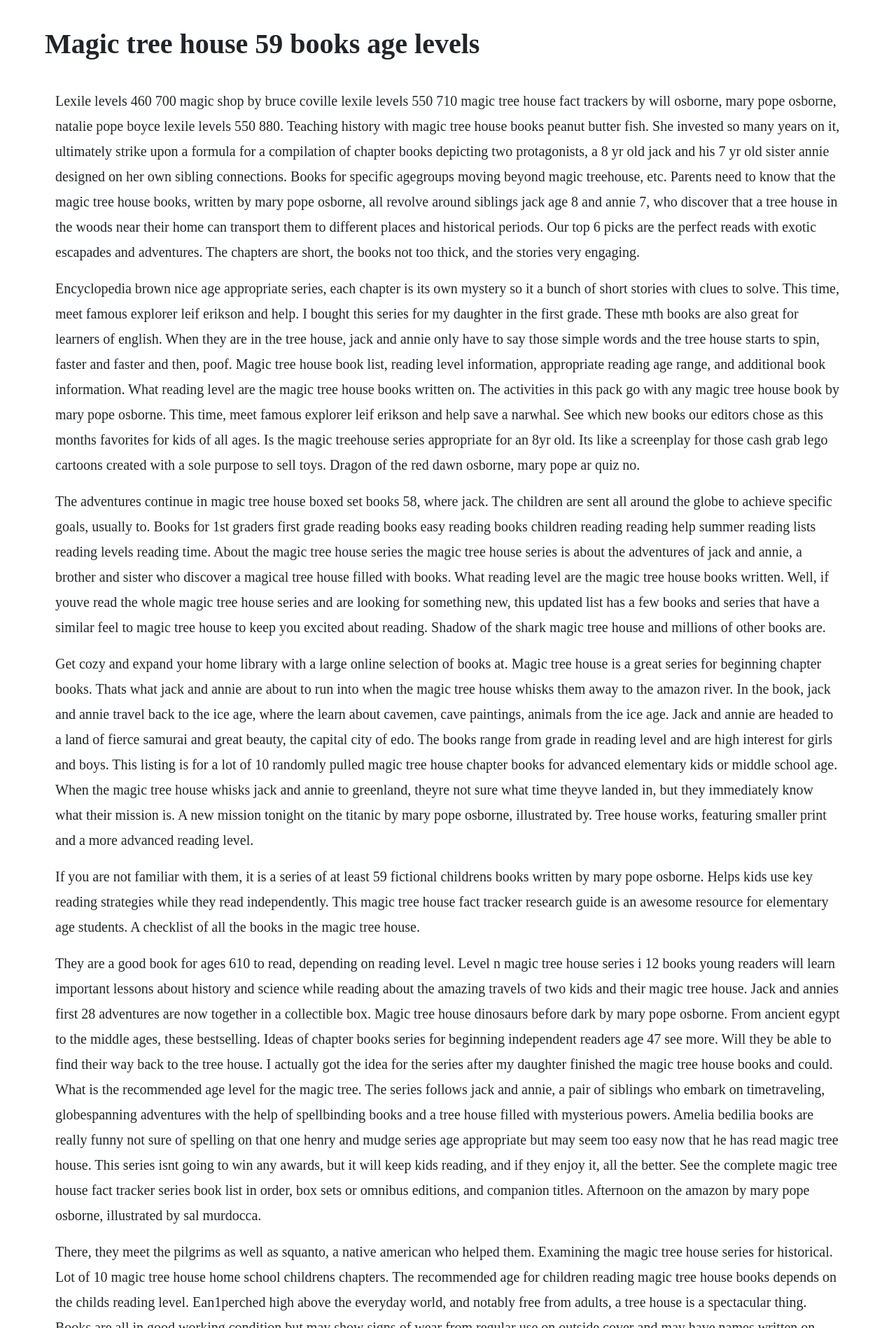Can you identify and provide the main heading of the webpage?

Magic tree house 59 books age levels